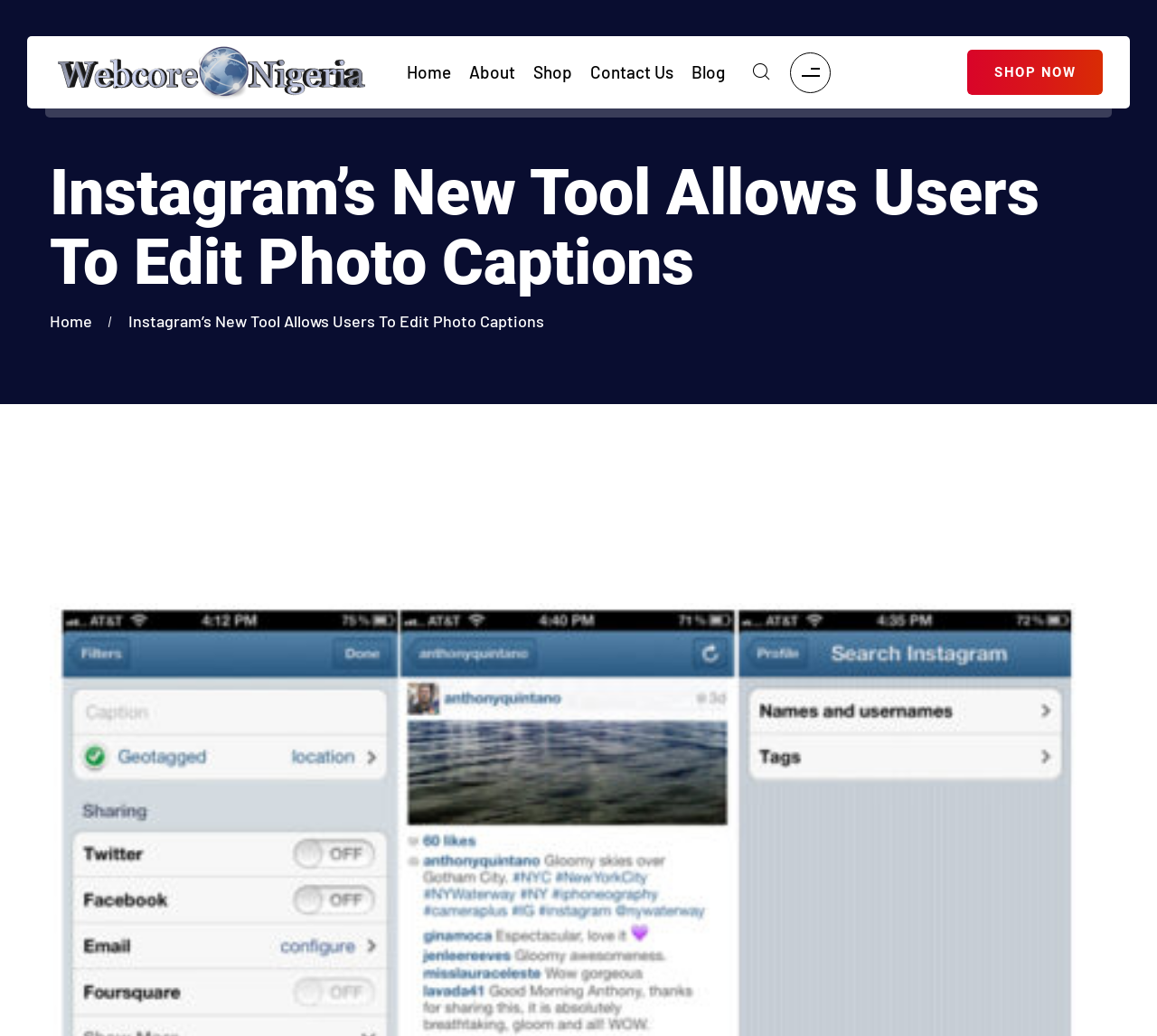Please specify the bounding box coordinates in the format (top-left x, top-left y, bottom-right x, bottom-right y), with all values as floating point numbers between 0 and 1. Identify the bounding box of the UI element described by: title="Webcore Nigeria"

[0.047, 0.043, 0.32, 0.097]